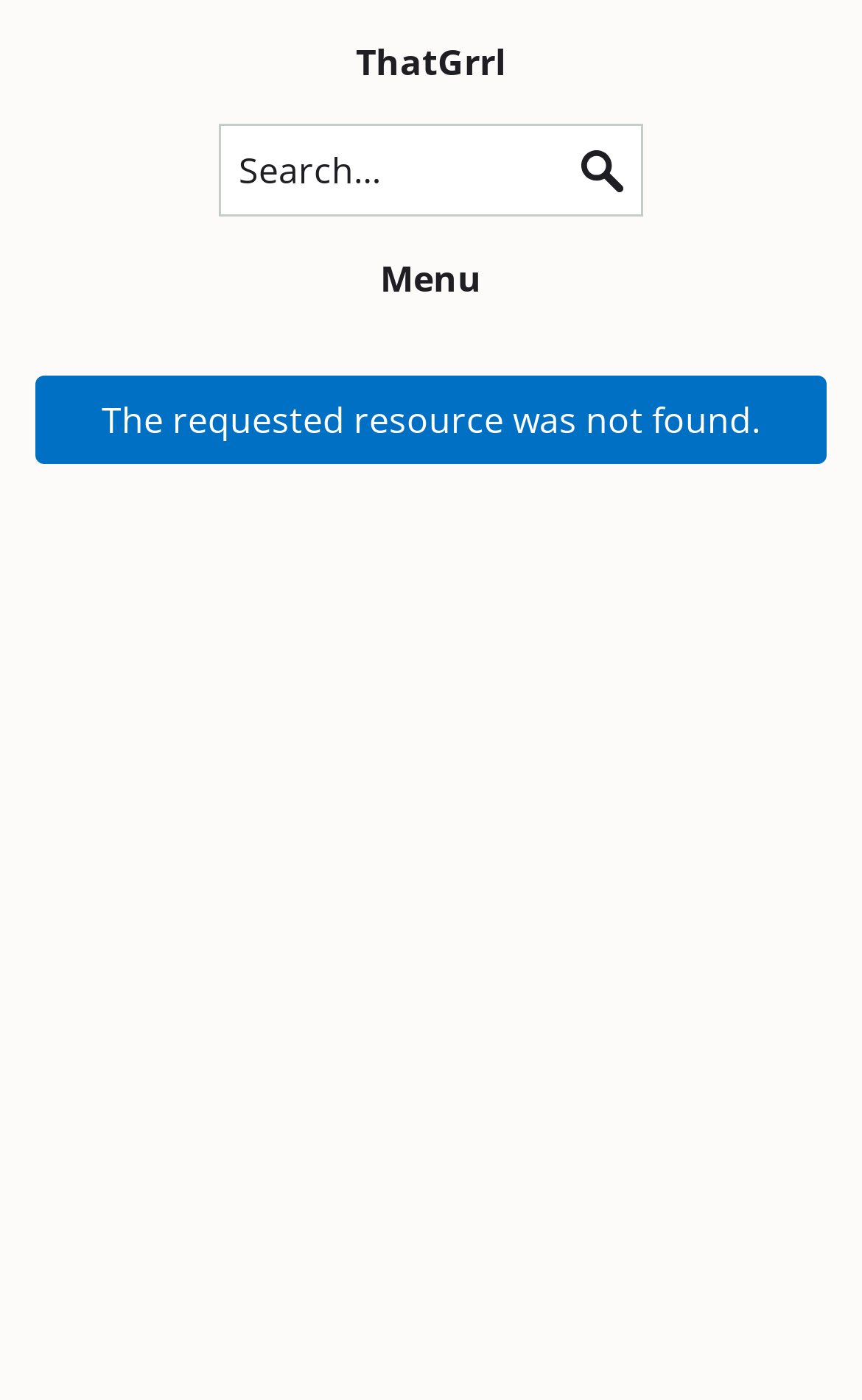What is the name of the website or blog?
Provide a short answer using one word or a brief phrase based on the image.

ThatGrrl